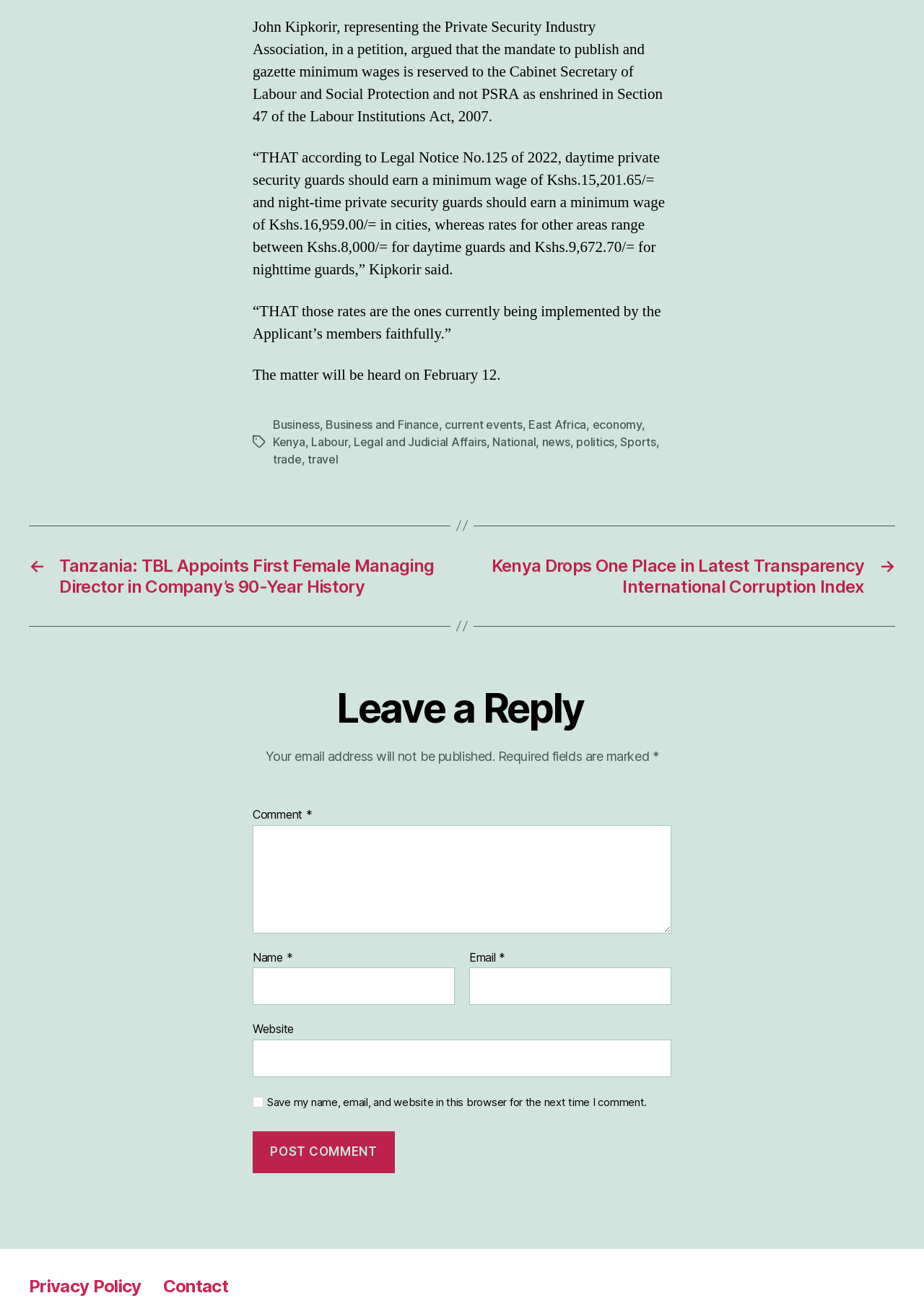When will the matter be heard?
Please use the image to provide an in-depth answer to the question.

The text states 'The matter will be heard on February 12.'